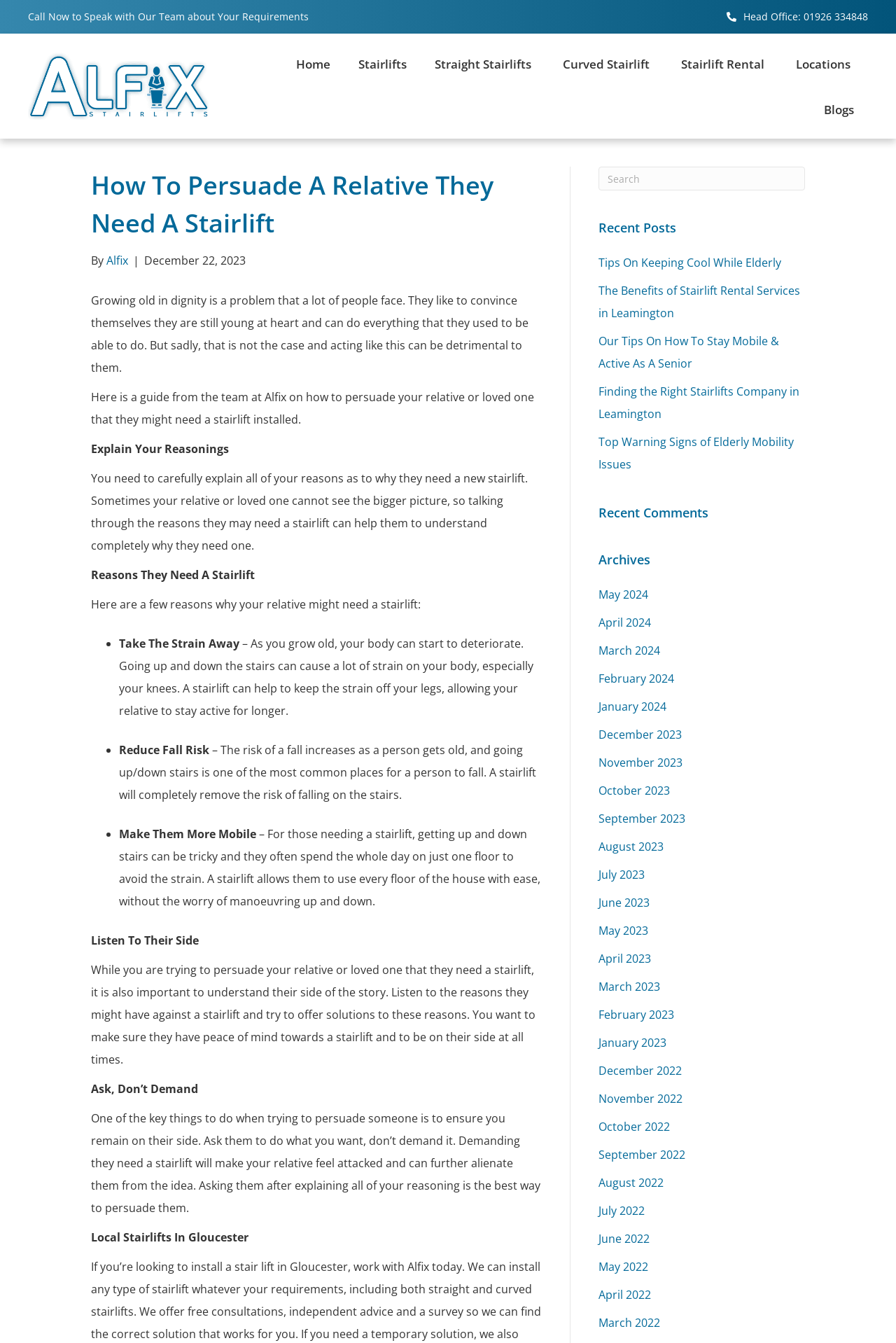Please identify the bounding box coordinates of the clickable area that will fulfill the following instruction: "Call to speak with the team". The coordinates should be in the format of four float numbers between 0 and 1, i.e., [left, top, right, bottom].

[0.031, 0.007, 0.345, 0.017]